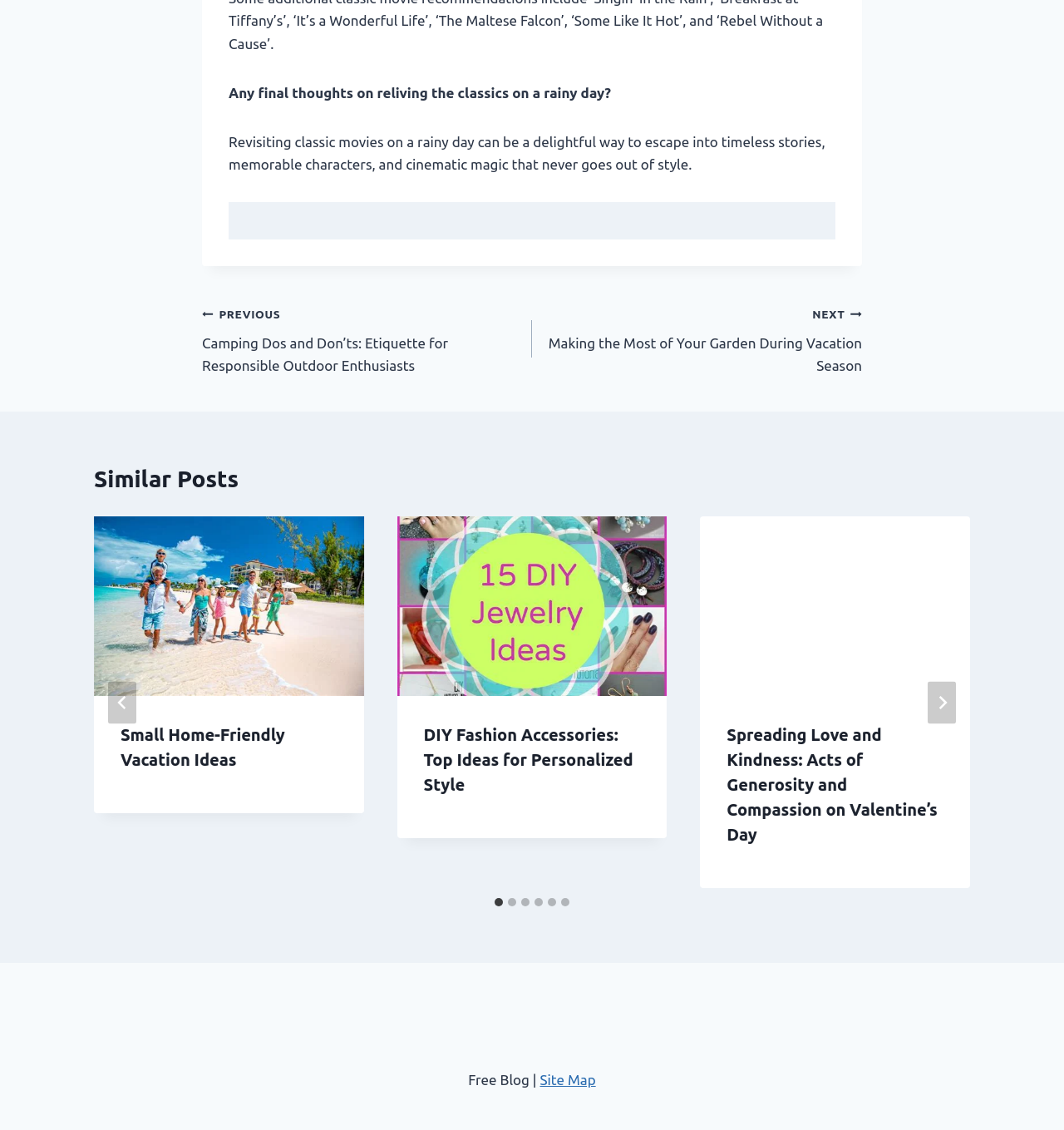Specify the bounding box coordinates for the region that must be clicked to perform the given instruction: "Click on the 'PREVIOUS Camping Dos and Don’ts: Etiquette for Responsible Outdoor Enthusiasts' link".

[0.19, 0.267, 0.5, 0.333]